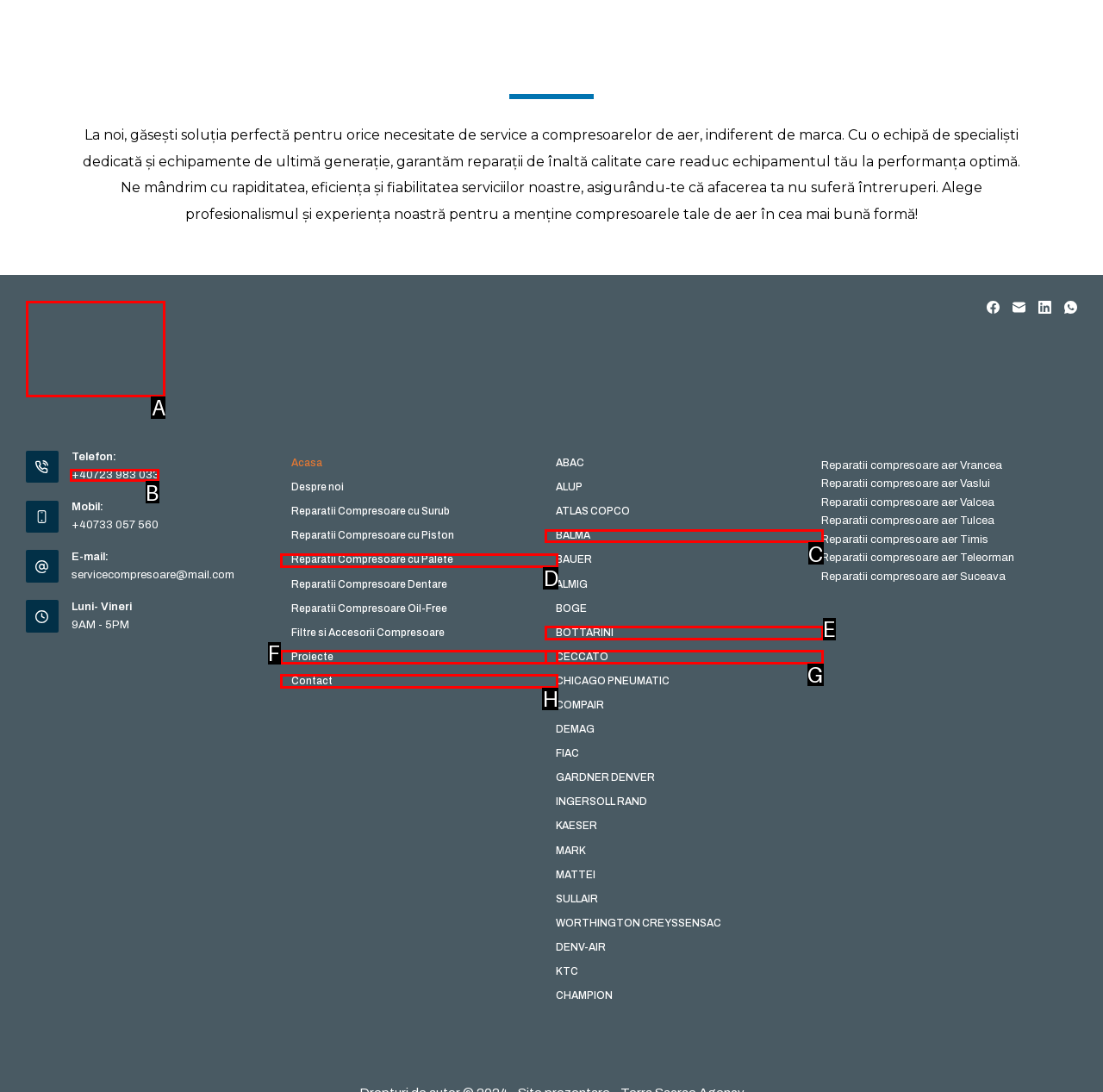Identify the correct HTML element to click for the task: Call the phone number. Provide the letter of your choice.

B